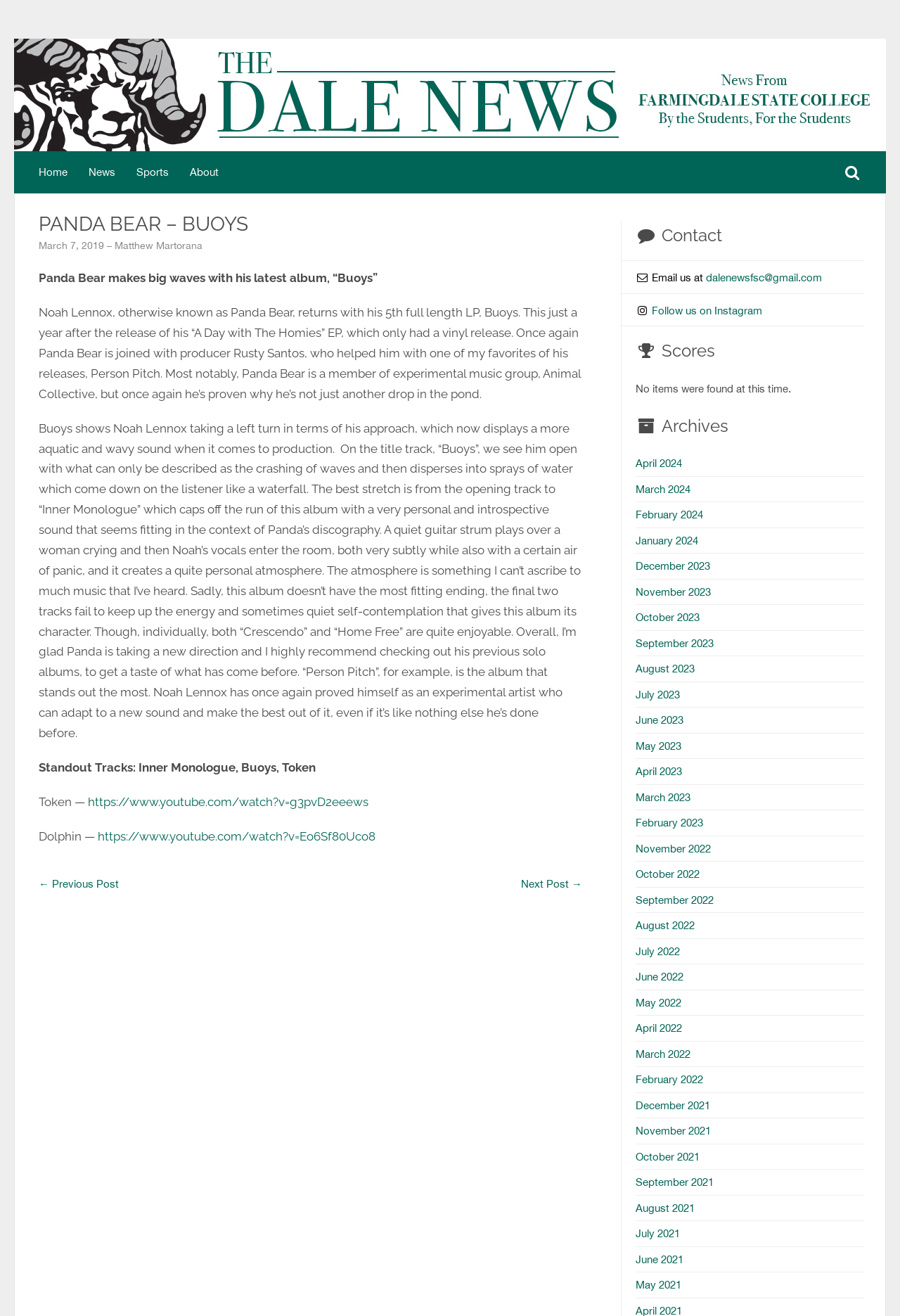Identify the bounding box coordinates necessary to click and complete the given instruction: "View the Archives for March 2024".

[0.706, 0.362, 0.96, 0.382]